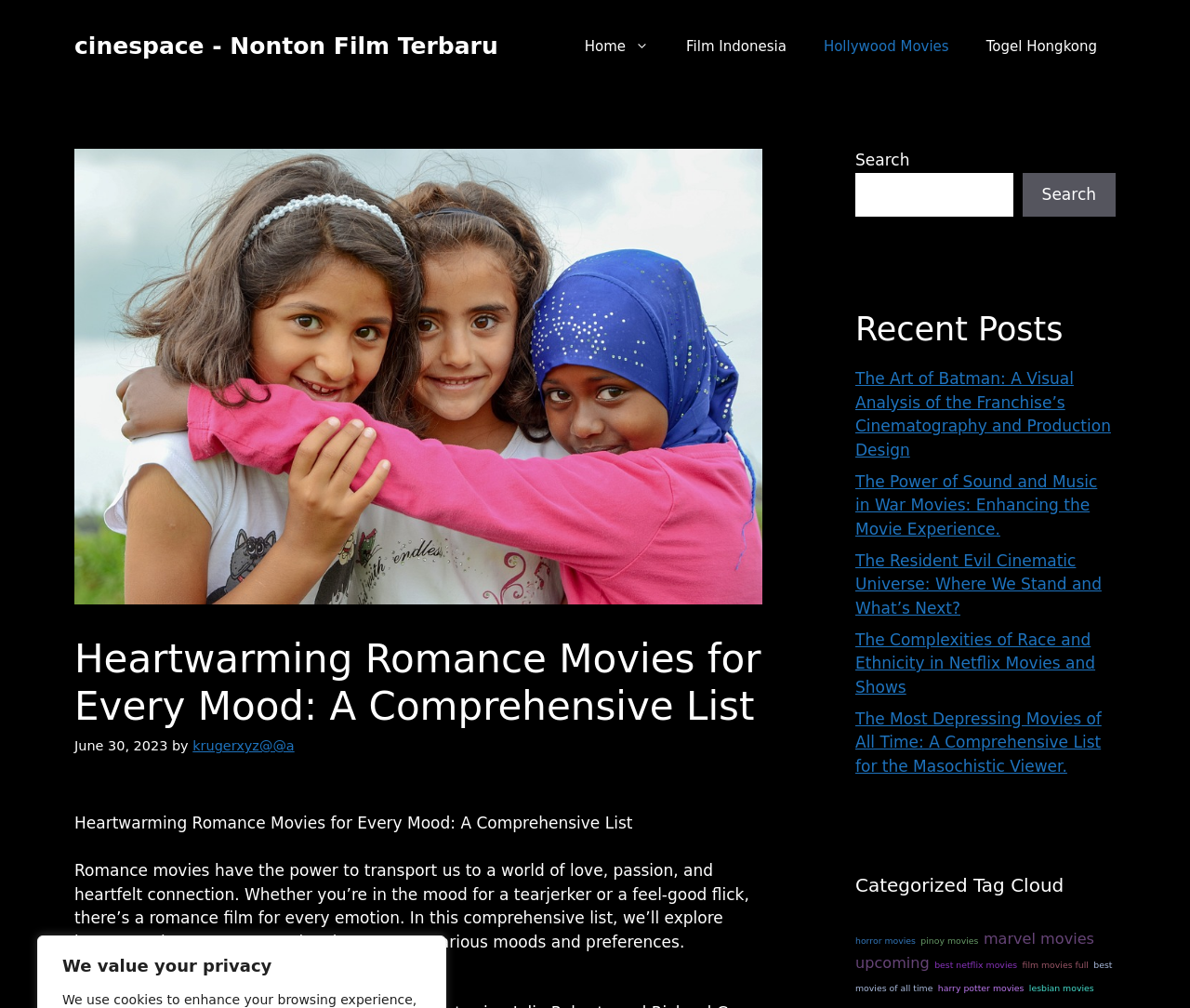Provide a short answer to the following question with just one word or phrase: How many links are there in the navigation menu?

4